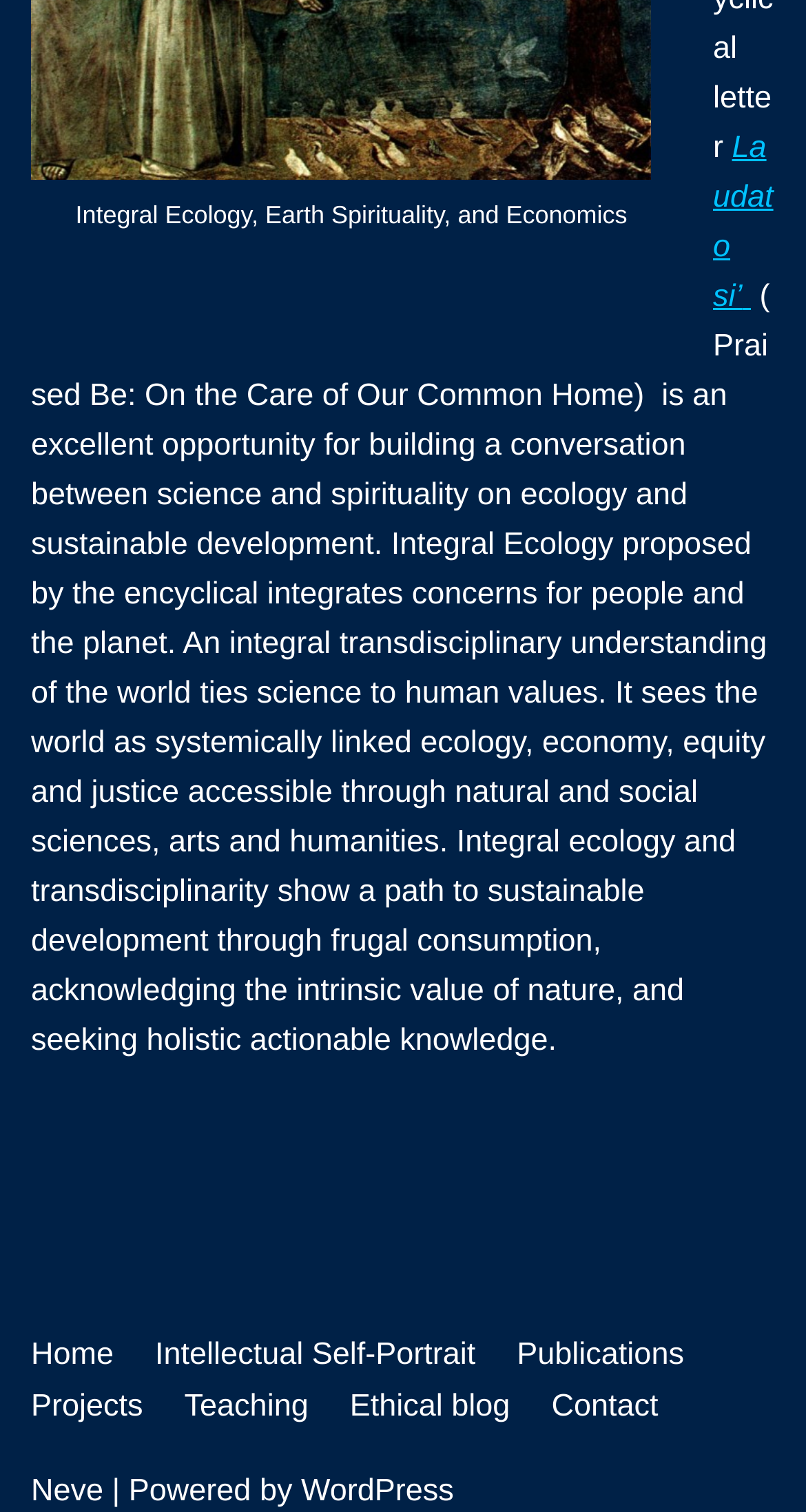Find and provide the bounding box coordinates for the UI element described with: "Laudato si’".

[0.885, 0.086, 0.959, 0.208]